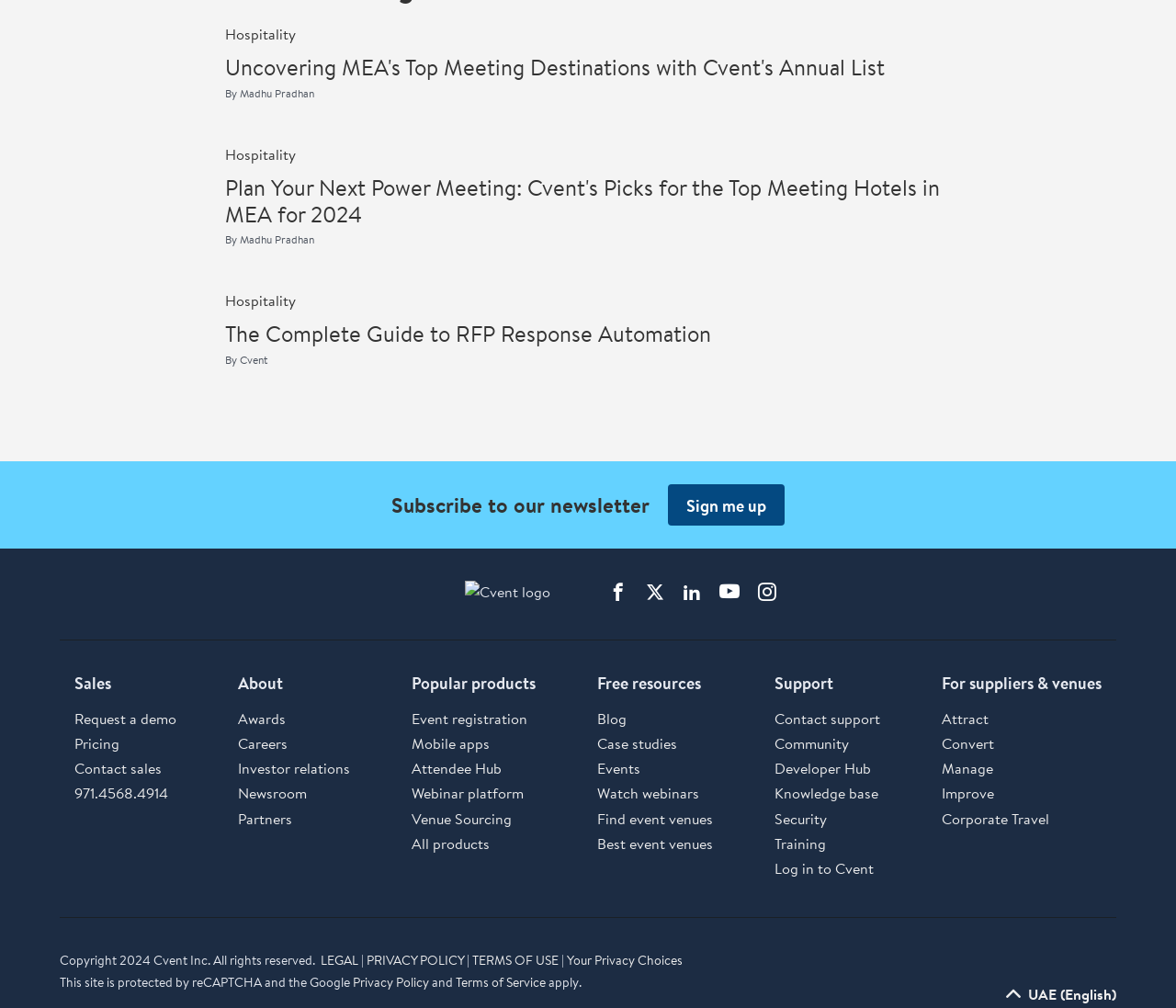Show me the bounding box coordinates of the clickable region to achieve the task as per the instruction: "Request a demo".

[0.063, 0.703, 0.15, 0.723]